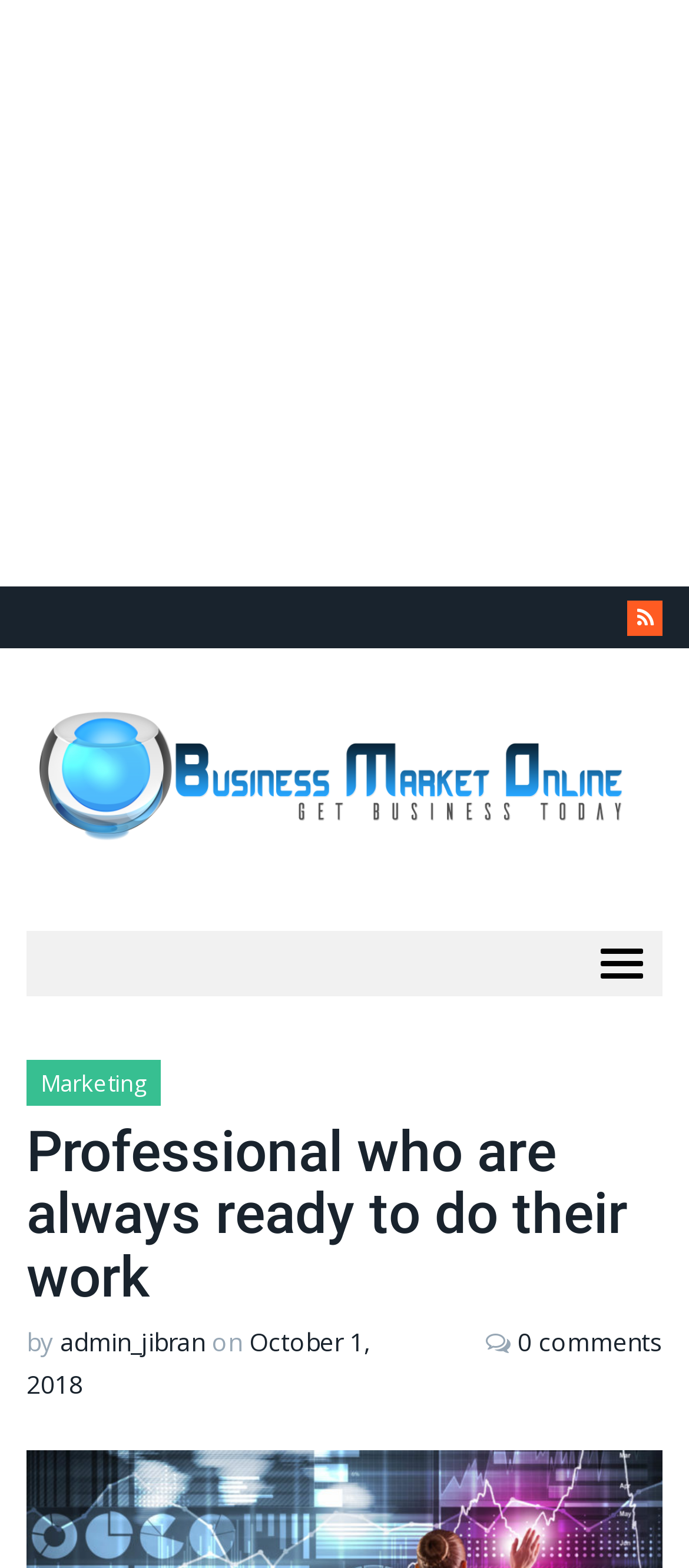What is the topic of the main content?
Refer to the screenshot and answer in one word or phrase.

Marketing